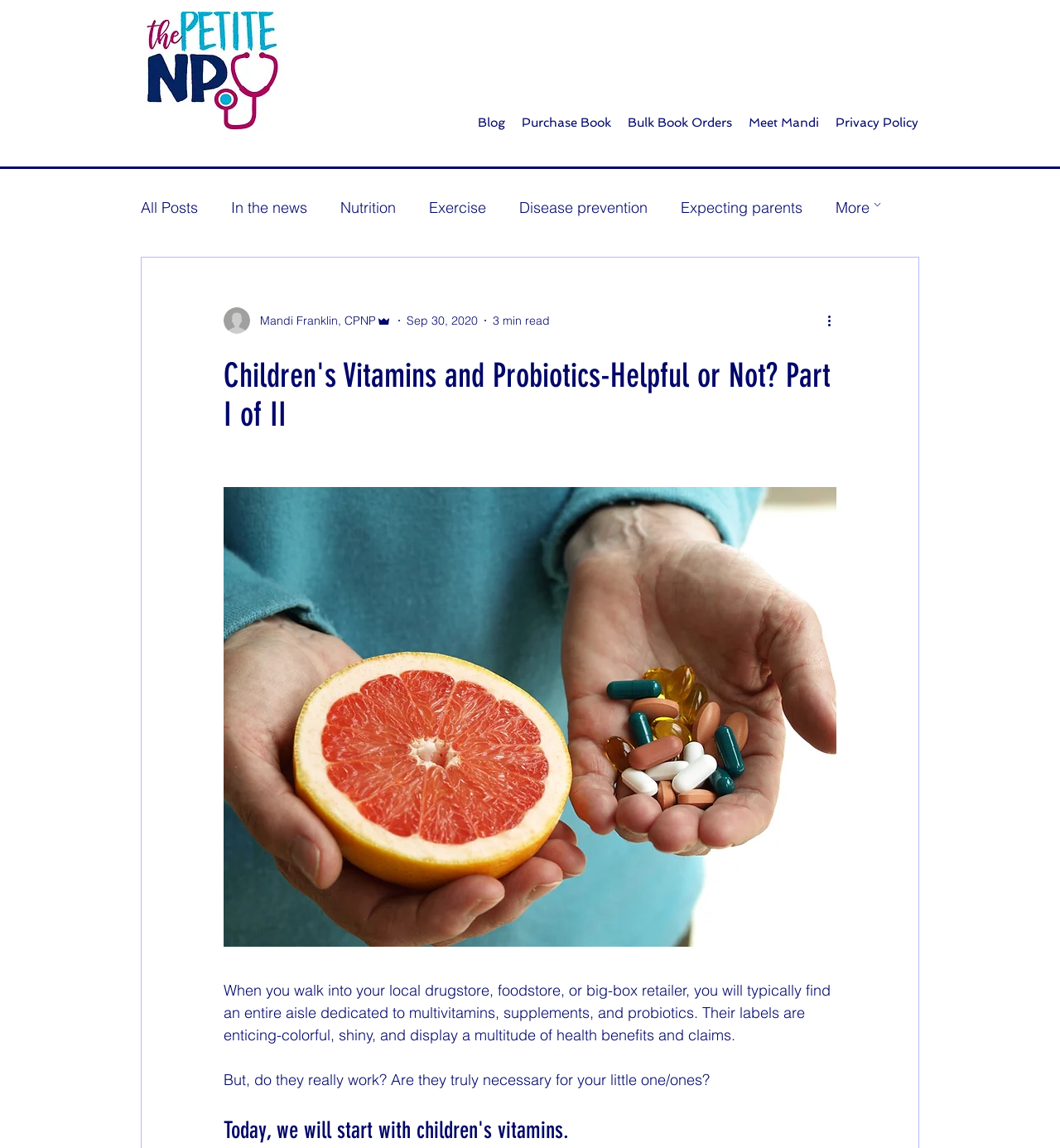Provide a brief response to the question below using one word or phrase:
How long does it take to read the blog post?

3 min